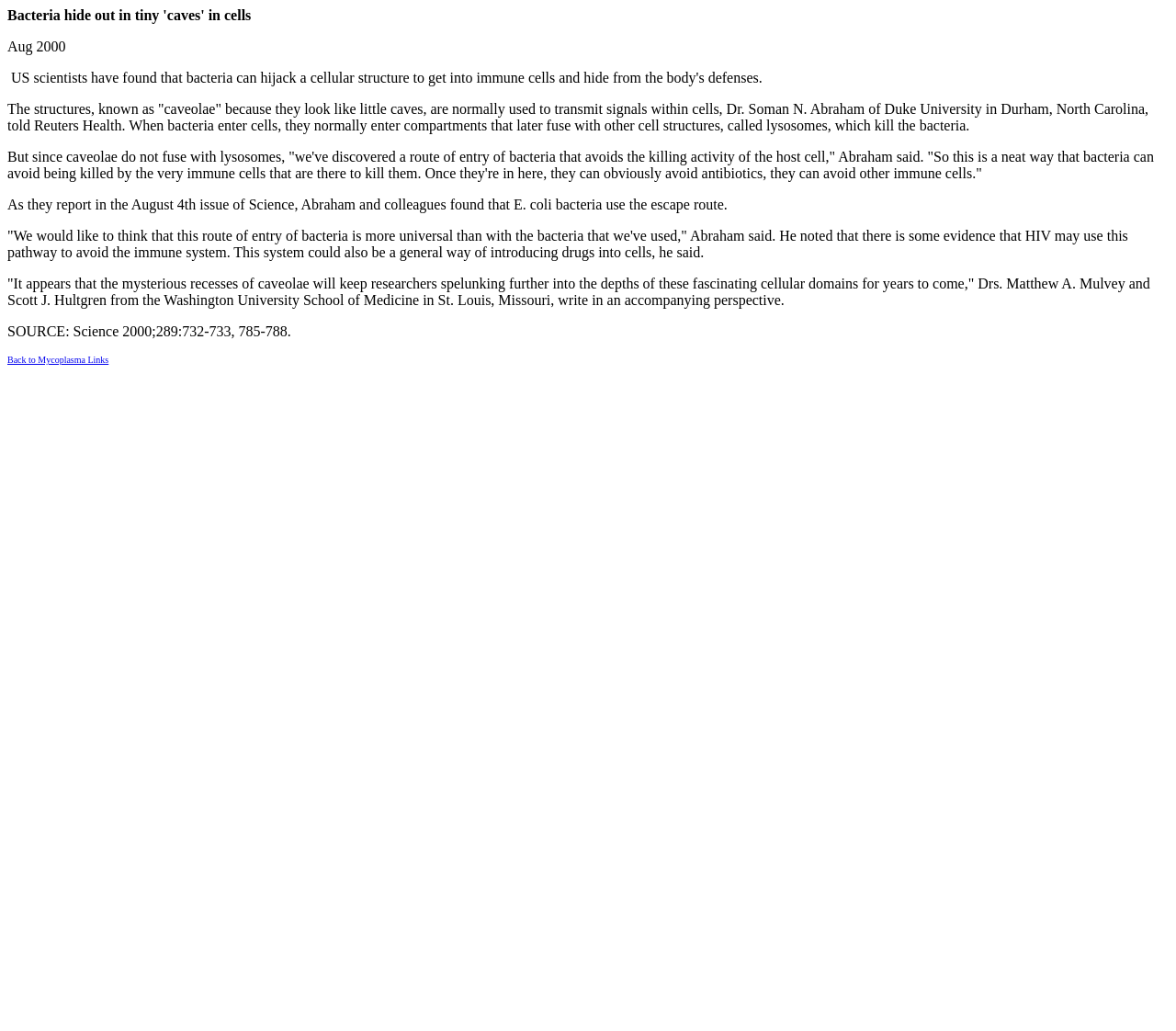What is the name of the bacteria used in the study?
Make sure to answer the question with a detailed and comprehensive explanation.

The text mentions that Abraham and colleagues found that E. coli bacteria use the escape route through caveolae.